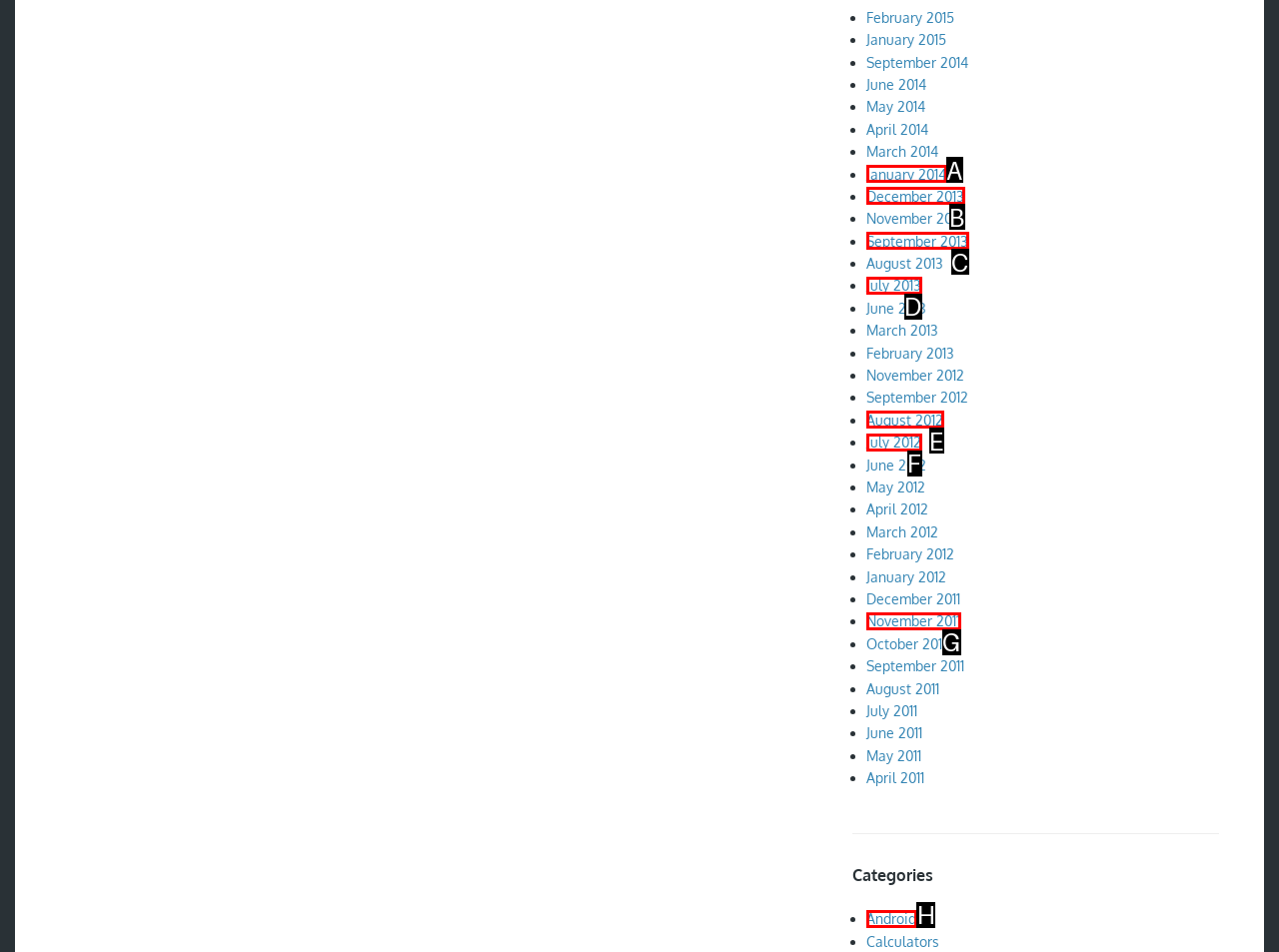Based on the choices marked in the screenshot, which letter represents the correct UI element to perform the task: Go to Android?

H